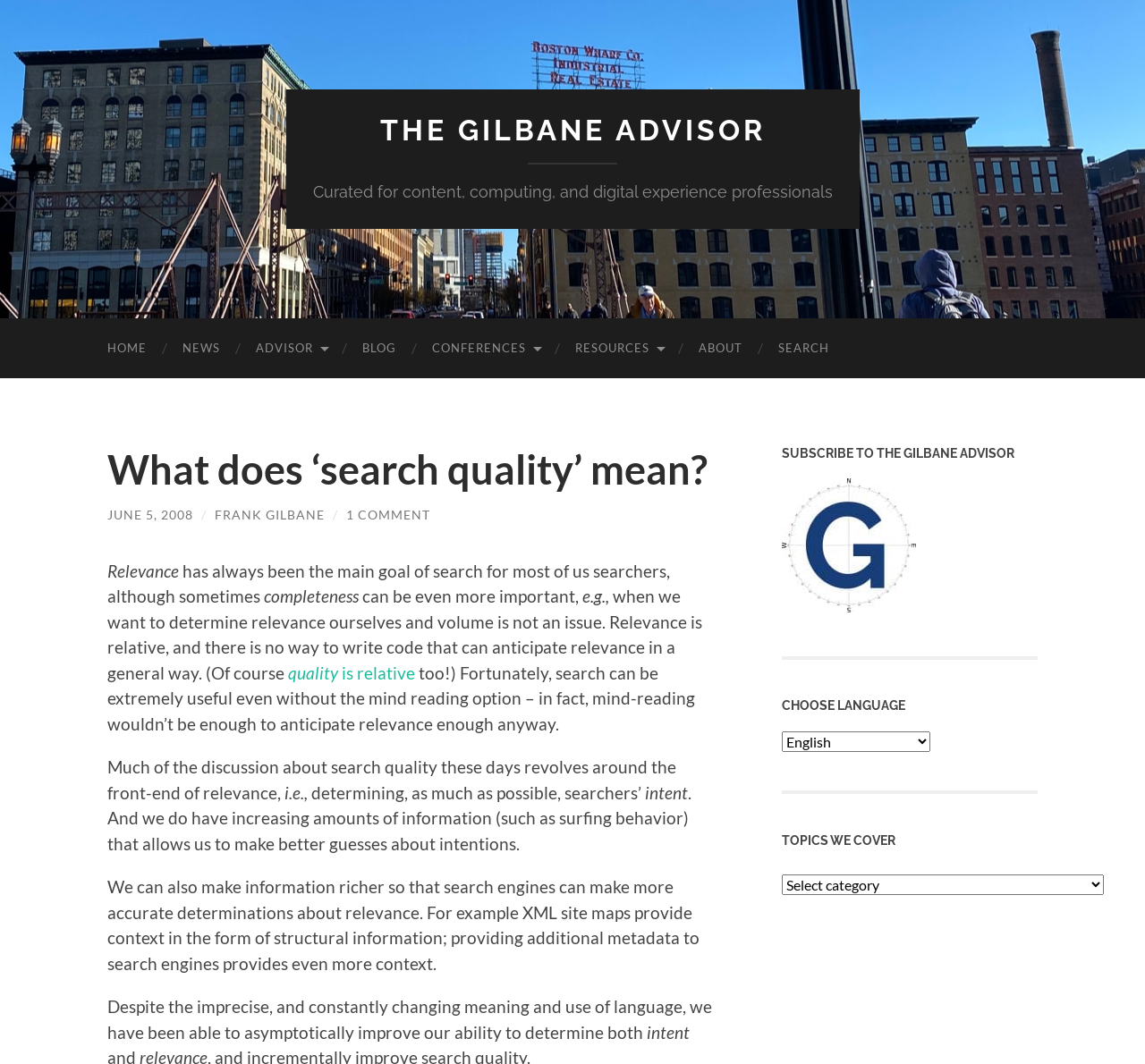Please answer the following question using a single word or phrase: 
What is the purpose of XML site maps?

Provide context